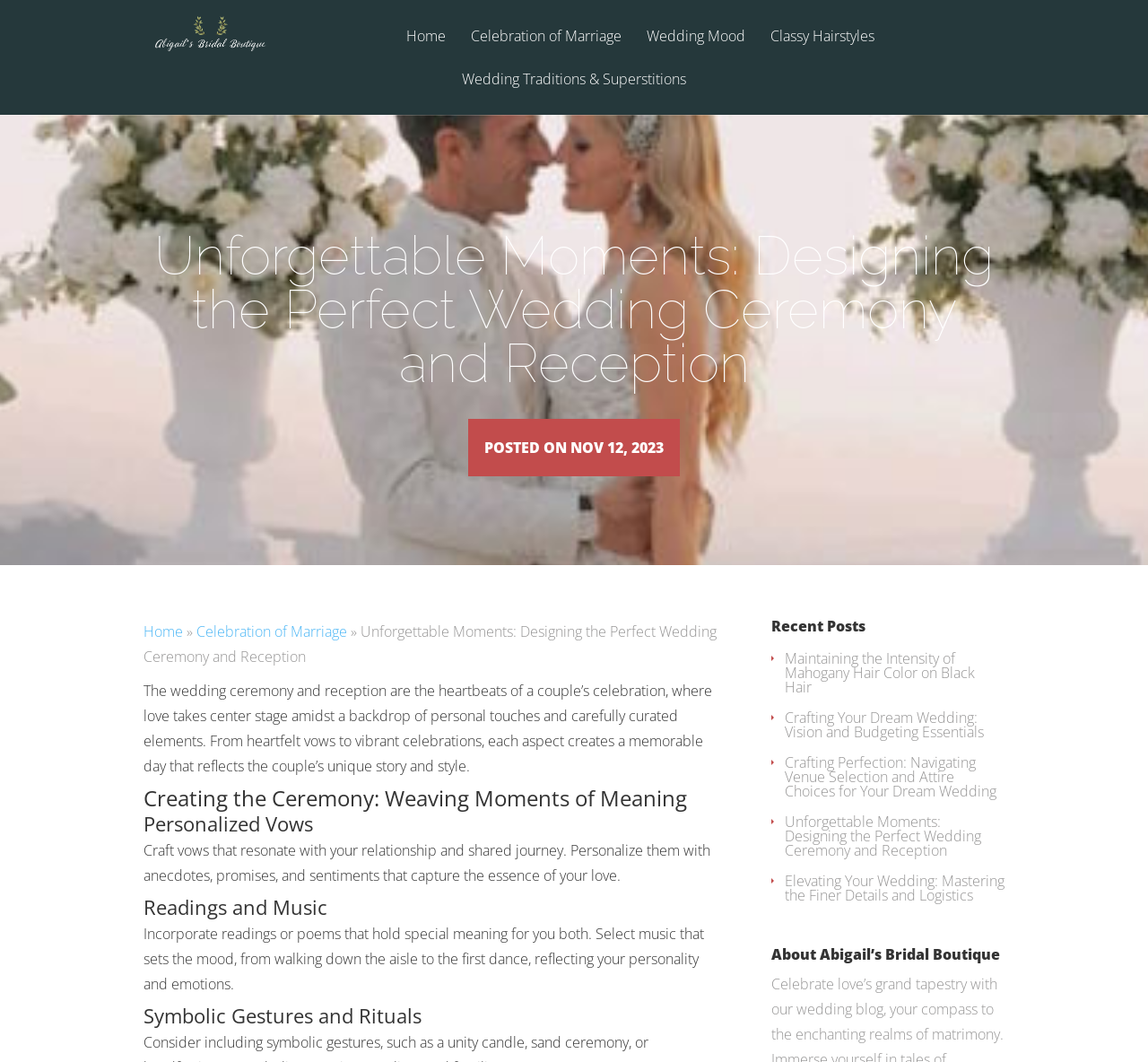Identify the bounding box coordinates of the part that should be clicked to carry out this instruction: "Click on 'Home'".

[0.345, 0.027, 0.398, 0.068]